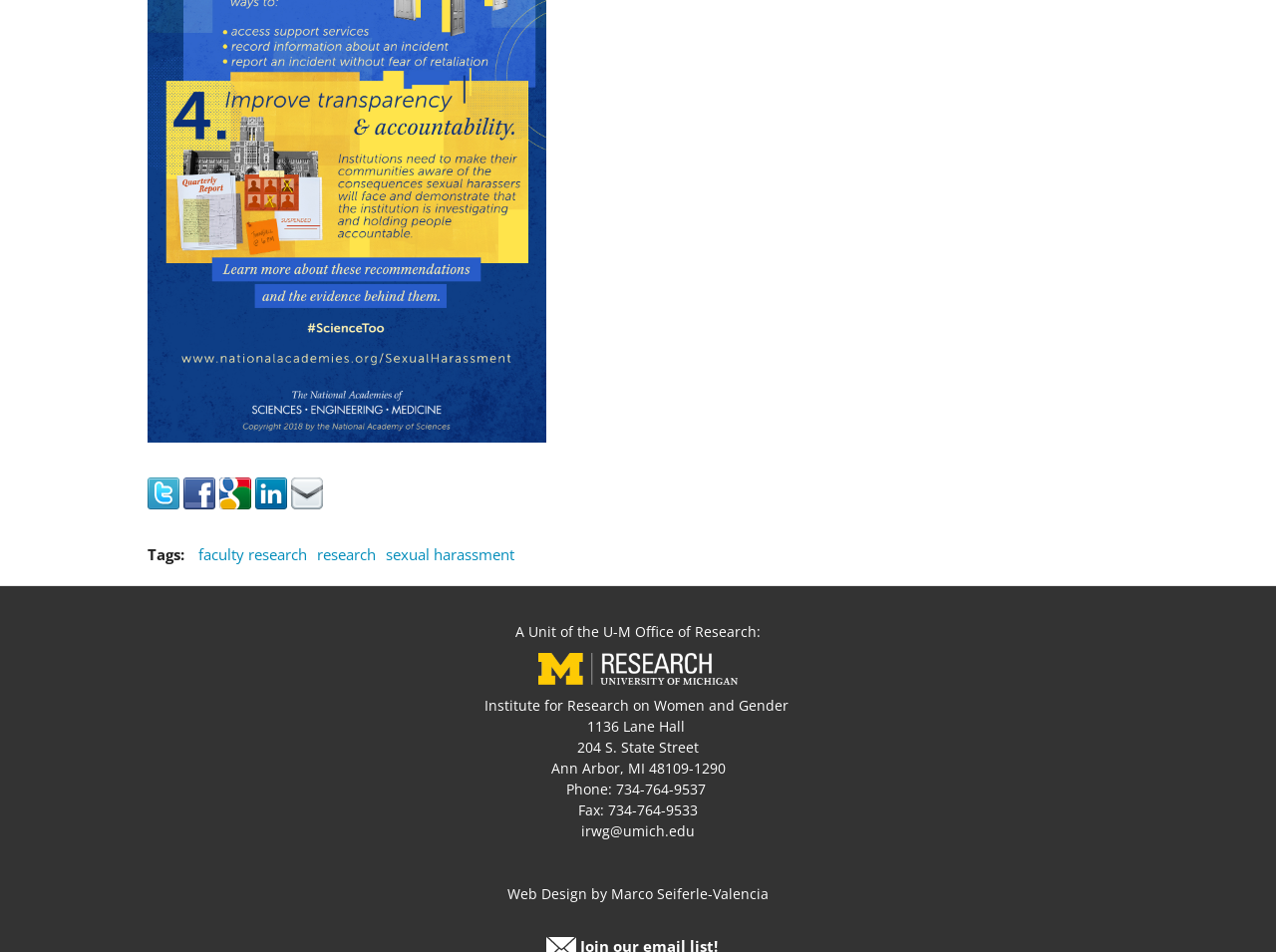Show the bounding box coordinates of the element that should be clicked to complete the task: "Send an email to irwg@umich.edu".

[0.455, 0.863, 0.545, 0.883]